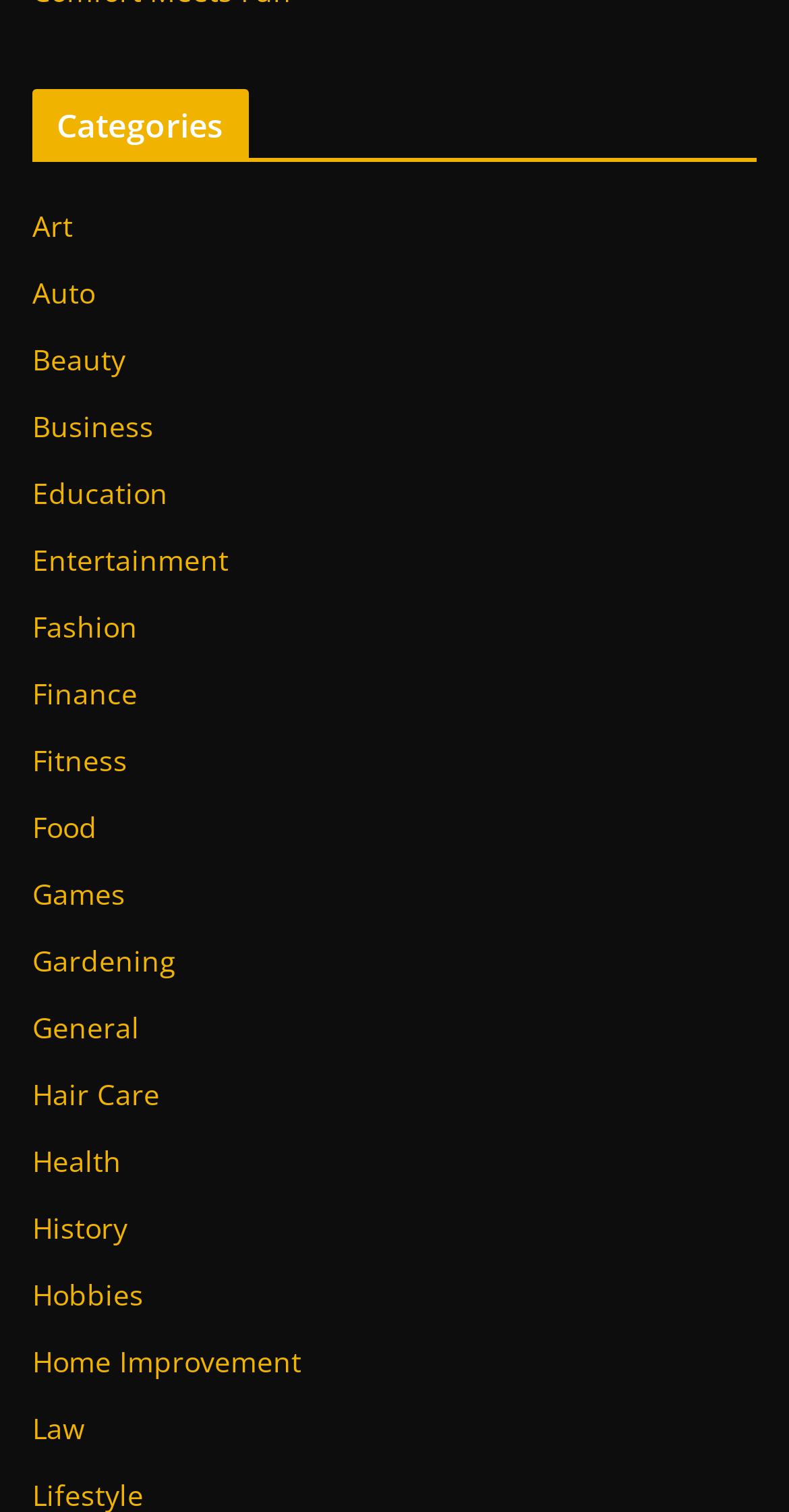Pinpoint the bounding box coordinates of the clickable area necessary to execute the following instruction: "Click the 'Home' link". The coordinates should be given as four float numbers between 0 and 1, namely [left, top, right, bottom].

None